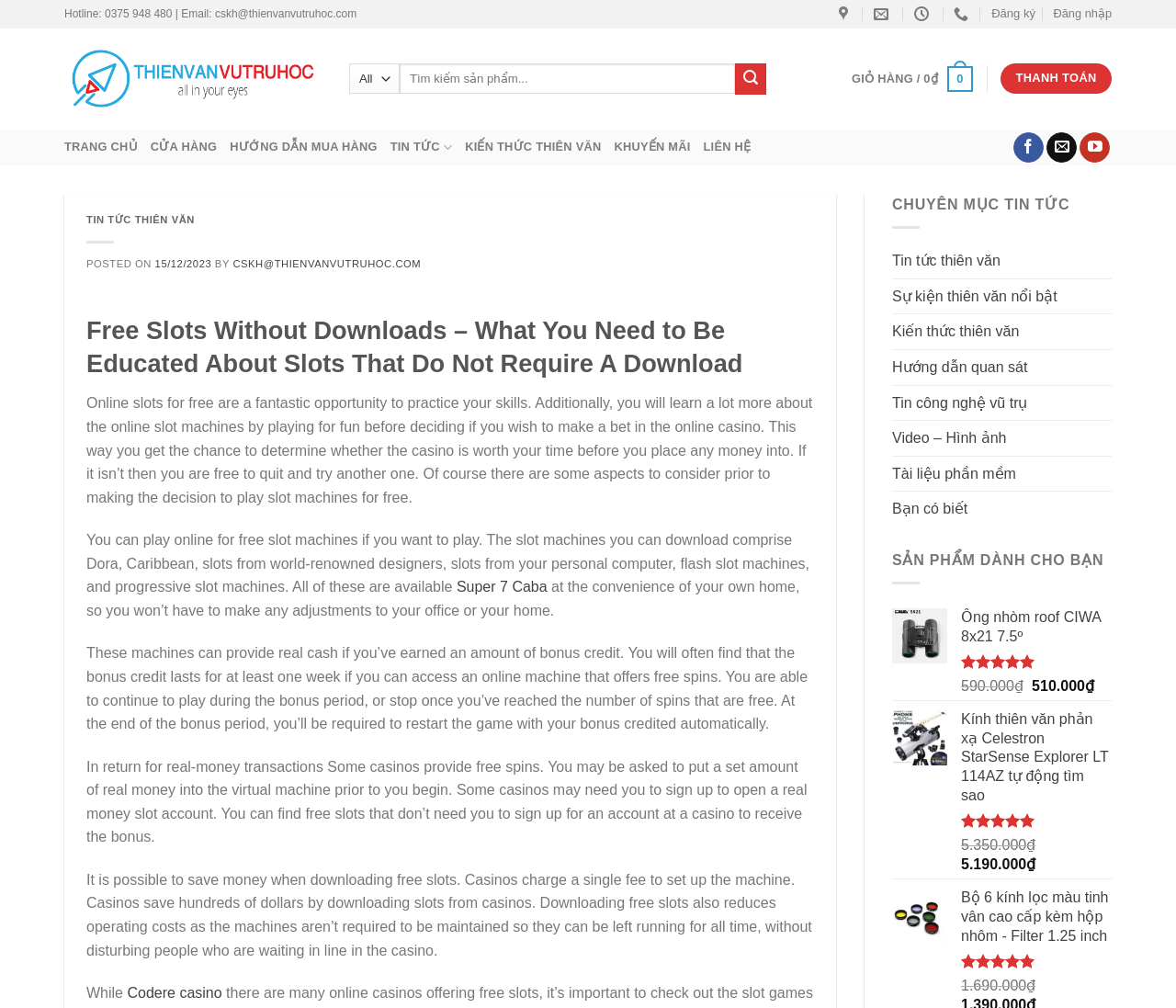Generate a comprehensive description of the webpage.

This webpage appears to be an online casino and astronomy-themed e-commerce website. At the top, there is a hotline and email contact information, followed by a row of social media links and a search bar with a submit button. Below that, there is a navigation menu with links to various sections of the website, including the homepage, online store, news, and contact.

The main content of the webpage is divided into two sections. The left section features a news article with a heading "Free Slots Without Downloads – What You Need to Be Educated About Slots That Do Not Require A Download" and a lengthy paragraph of text discussing the benefits of playing online slots for free. The article is accompanied by several links to specific slot machine games.

The right section of the webpage displays a list of featured products, including telescopes and astronomy-related accessories, each with a rating, original price, and current price. There are also links to various categories of news articles, including astronomy news, events, knowledge, and guides.

Throughout the webpage, there are several calls-to-action, such as "Register" and "Login" links, as well as a shopping cart icon with a "0₫" indicator. The overall layout is cluttered, with a mix of text, images, and links competing for attention.